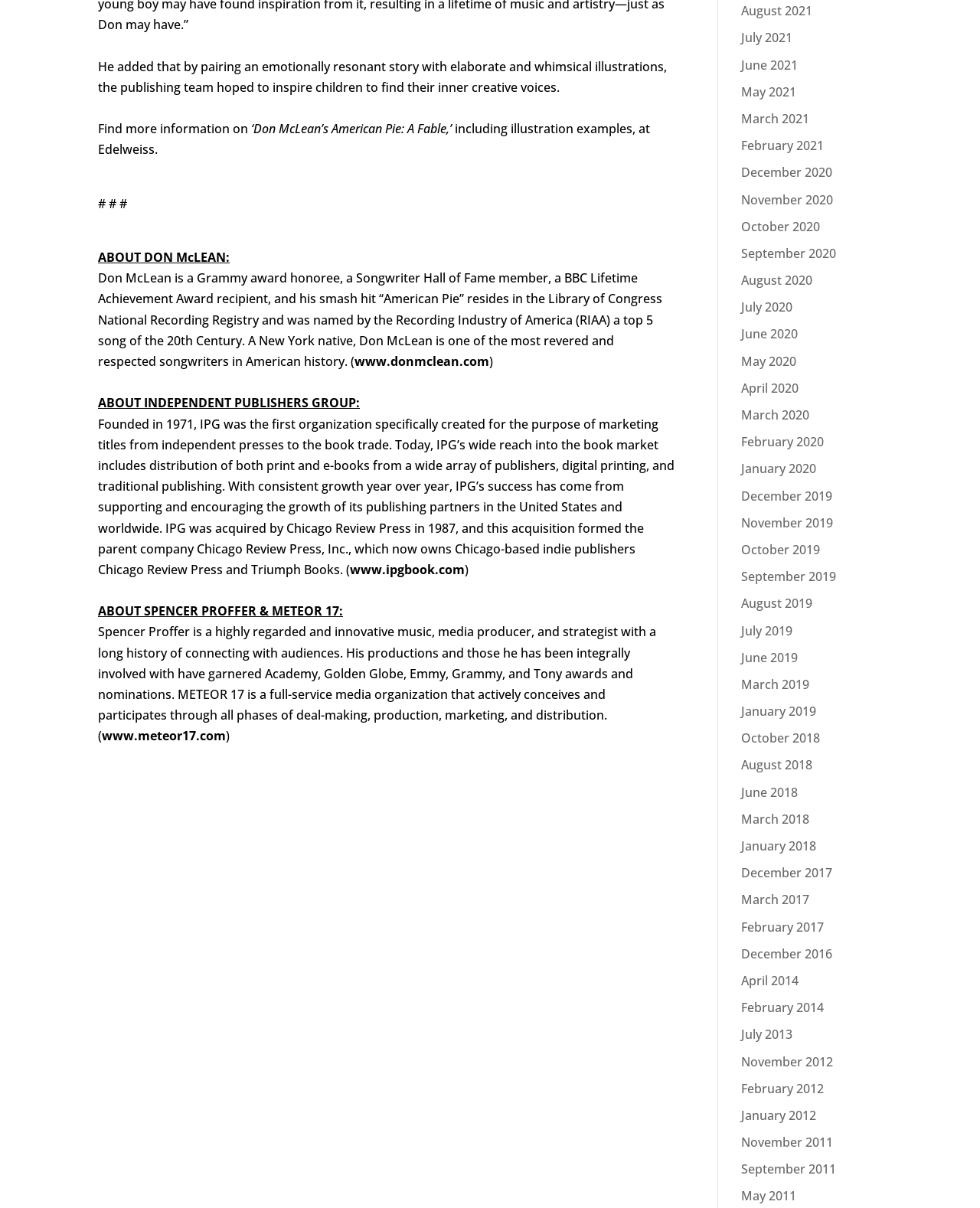Please look at the image and answer the question with a detailed explanation: How many links are there to past months/years?

The answer can be found by counting the number of link elements with text describing past months/years, such as 'August 2021', 'July 2021', etc.